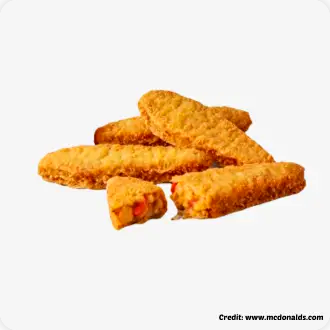Construct a detailed narrative about the image.

This image showcases the Veggie Dippers Meal from McDonald's, featuring a pile of golden-brown, crispy vegetable dippers. The dippers, shaped like elongated sticks, have a crunchy exterior with an invitingly soft interior that reveals bits of colorful vegetables, suggesting a flavorful, vegetarian snack option. The presentation highlights the delicious texture and freshness of the product, making it an appealing choice for those seeking a meat-free snack. A subtle credit at the bottom indicates that the image is sourced from www.mcdonalds.com, further establishing its authenticity as part of the McDonald's menu offerings.